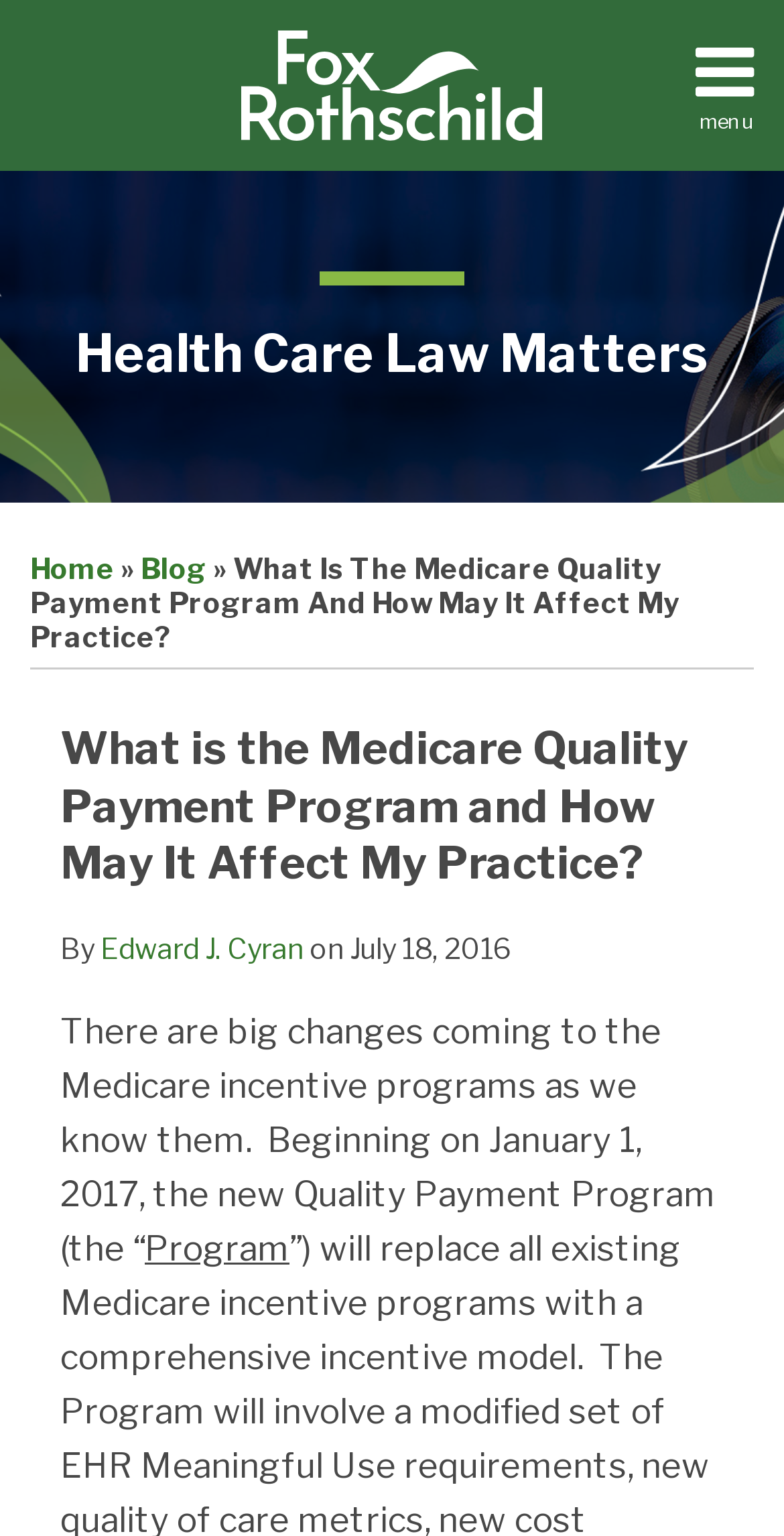Kindly provide the bounding box coordinates of the section you need to click on to fulfill the given instruction: "Visit the 'Blog' page".

[0.179, 0.359, 0.264, 0.381]